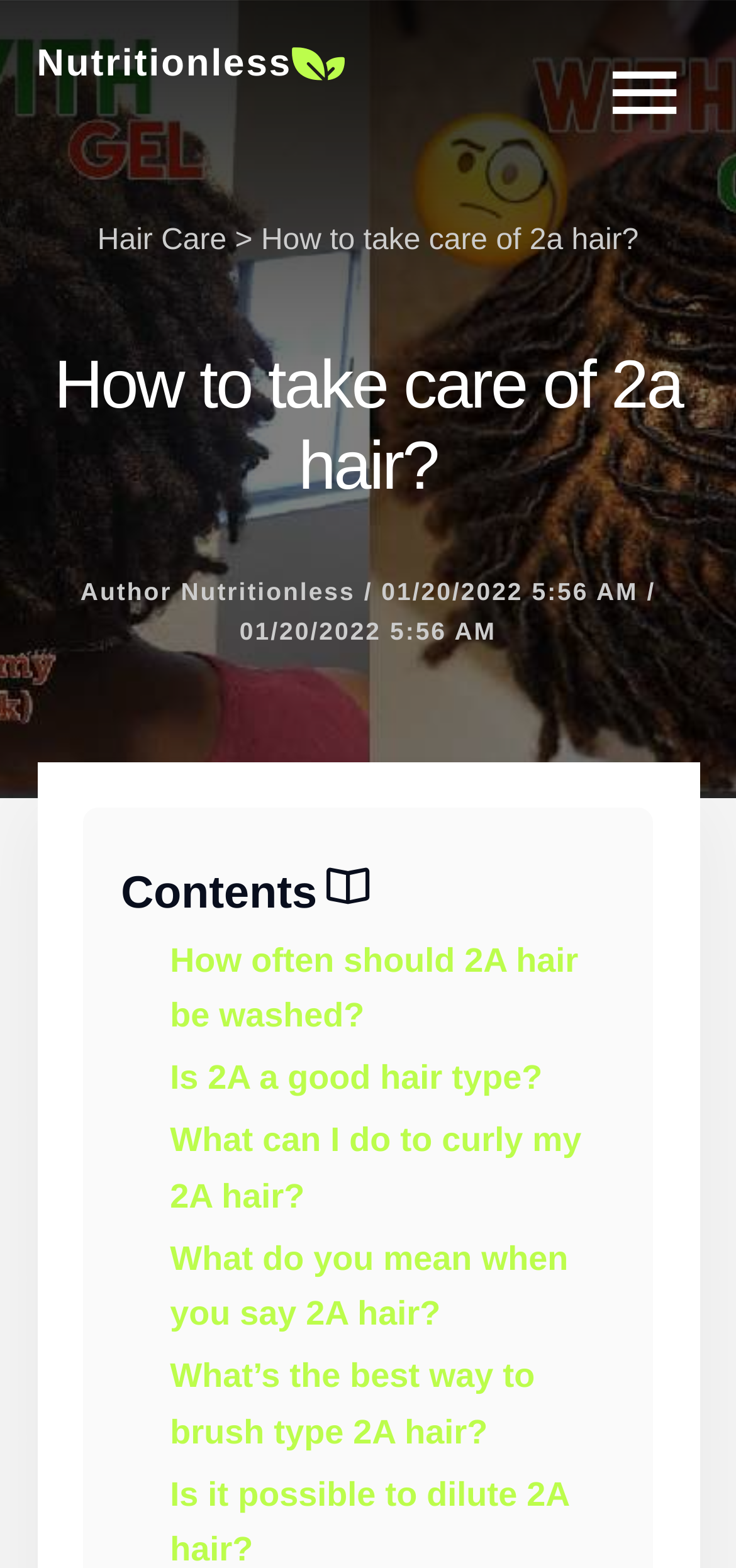Determine the bounding box for the described HTML element: "Nutritionless". Ensure the coordinates are four float numbers between 0 and 1 in the format [left, top, right, bottom].

[0.05, 0.028, 0.471, 0.054]